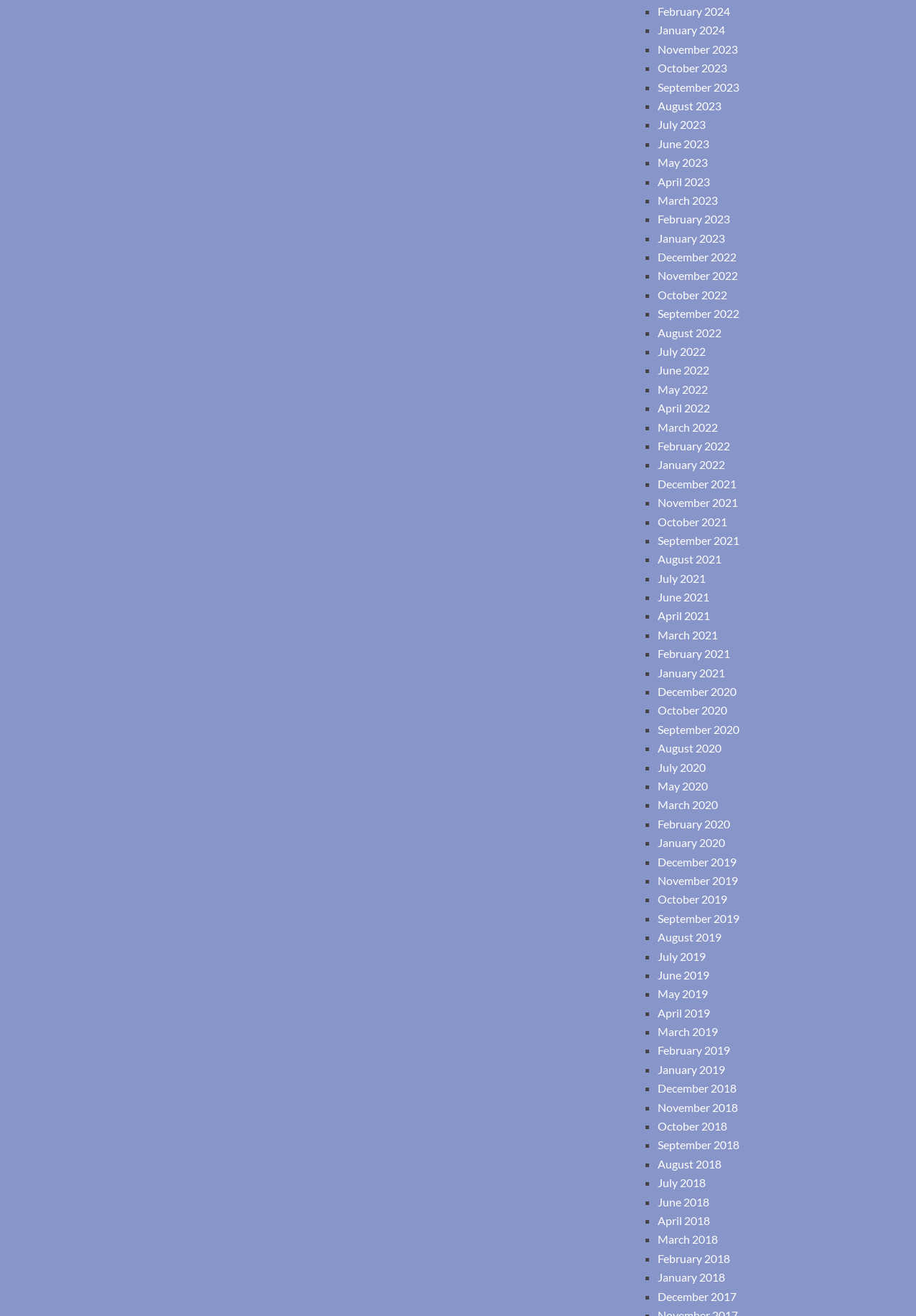How many months are listed in total?
Using the image as a reference, deliver a detailed and thorough answer to the question.

I counted the number of links in the list, and there are 36 months listed, ranging from February 2024 to December 2020.